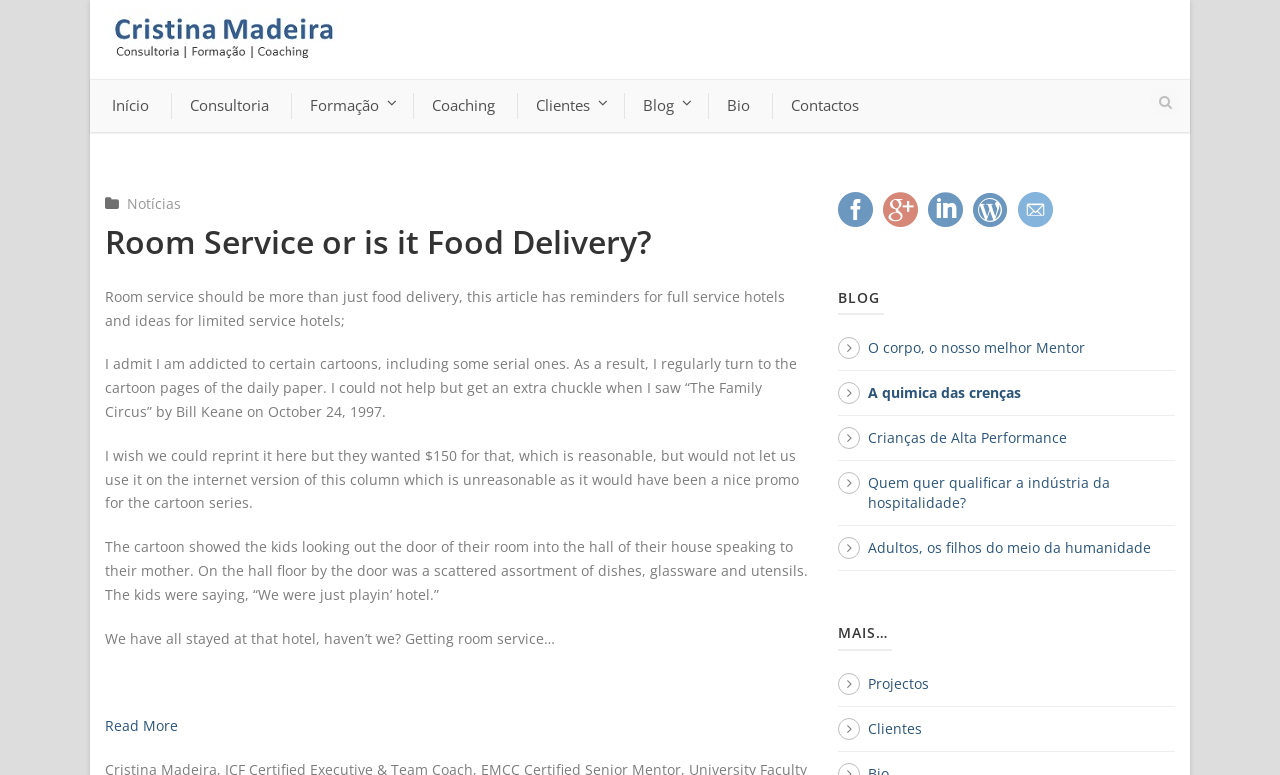What is the topic of the blog posts listed?
Could you give a comprehensive explanation in response to this question?

The blog posts listed on the webpage appear to be related to the hospitality industry and personal development. The titles of the posts, such as 'O corpo, o nosso melhor Mentor' and 'Quem quer qualificar a indústria da hospitalidade?', suggest that they are discussing topics related to self-improvement and the hospitality industry.